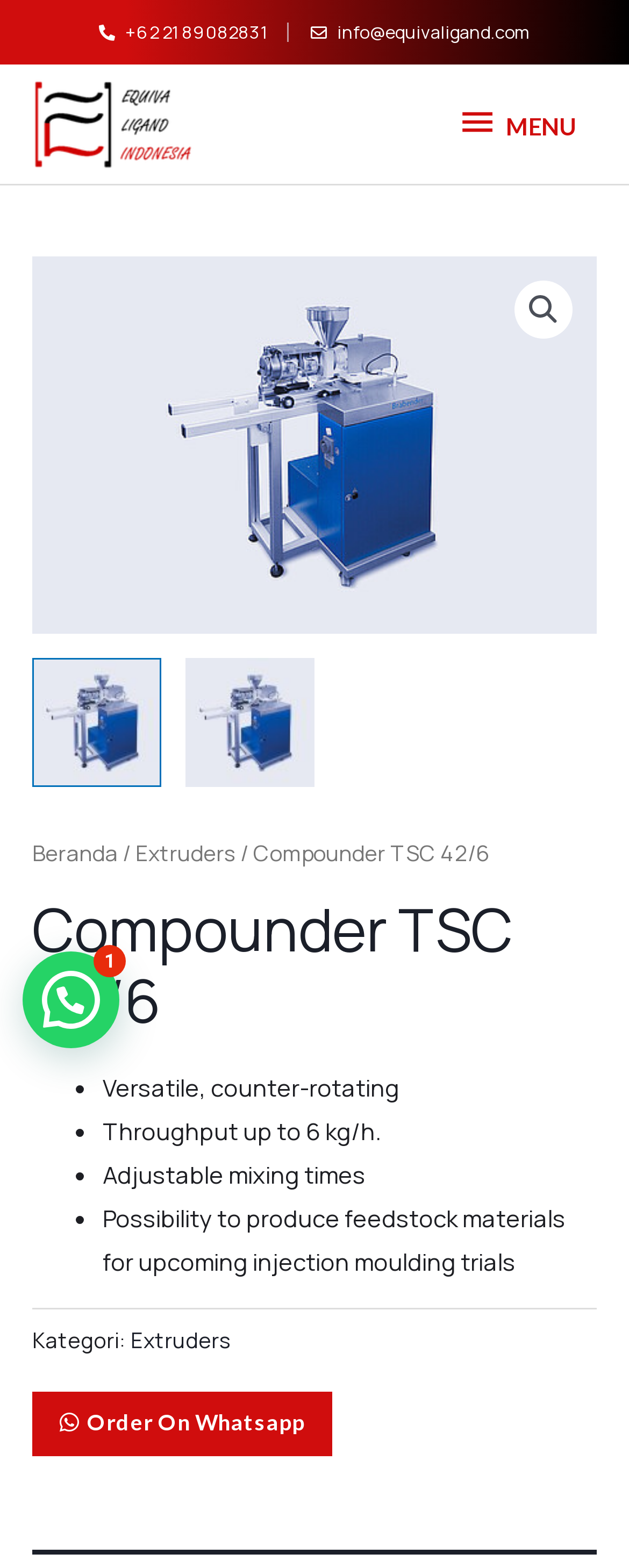Using the provided element description: "Beranda", identify the bounding box coordinates. The coordinates should be four floats between 0 and 1 in the order [left, top, right, bottom].

[0.051, 0.535, 0.187, 0.553]